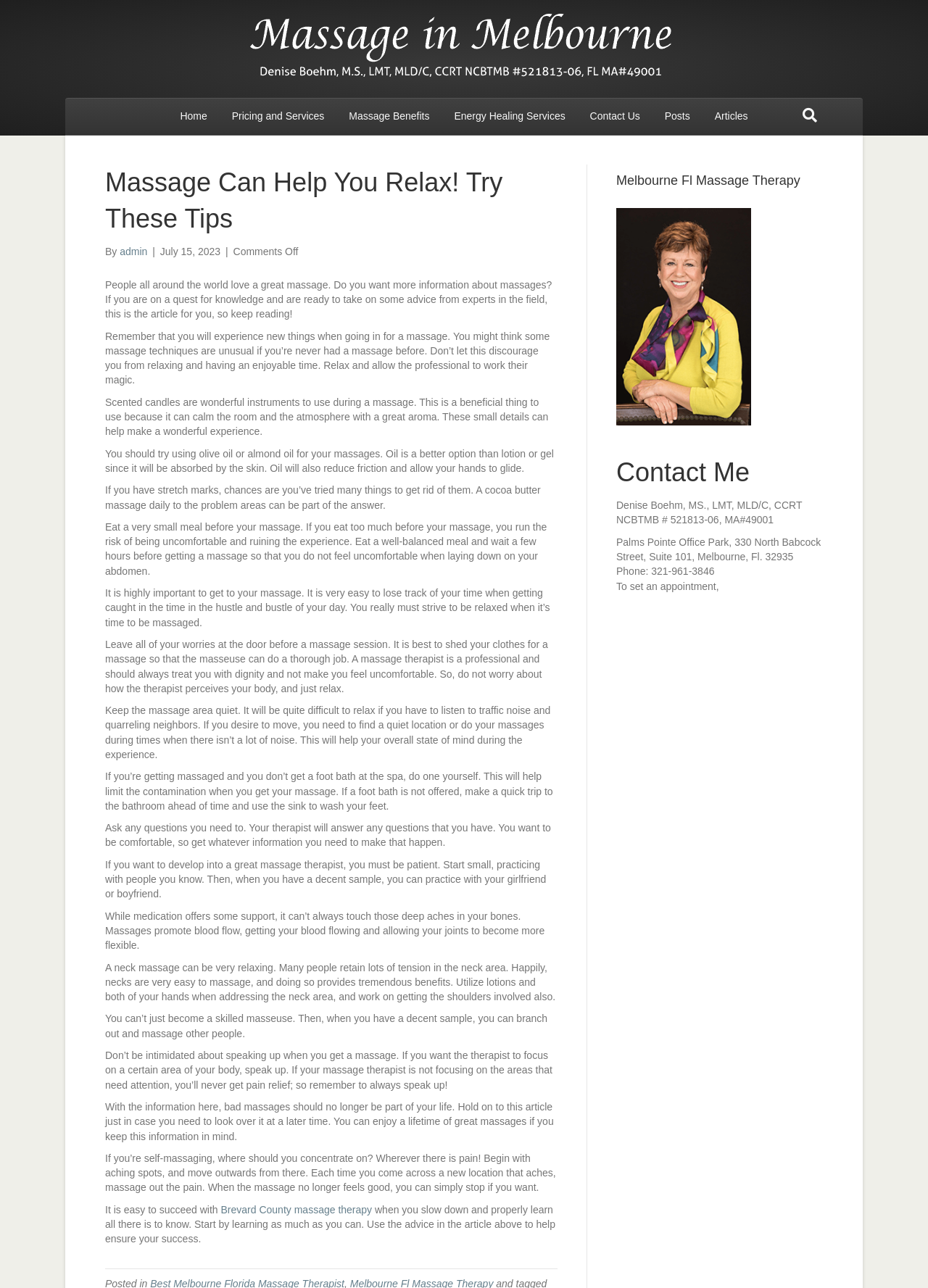Determine the bounding box coordinates of the element that should be clicked to execute the following command: "Click on the 'Home' link".

[0.182, 0.077, 0.235, 0.104]